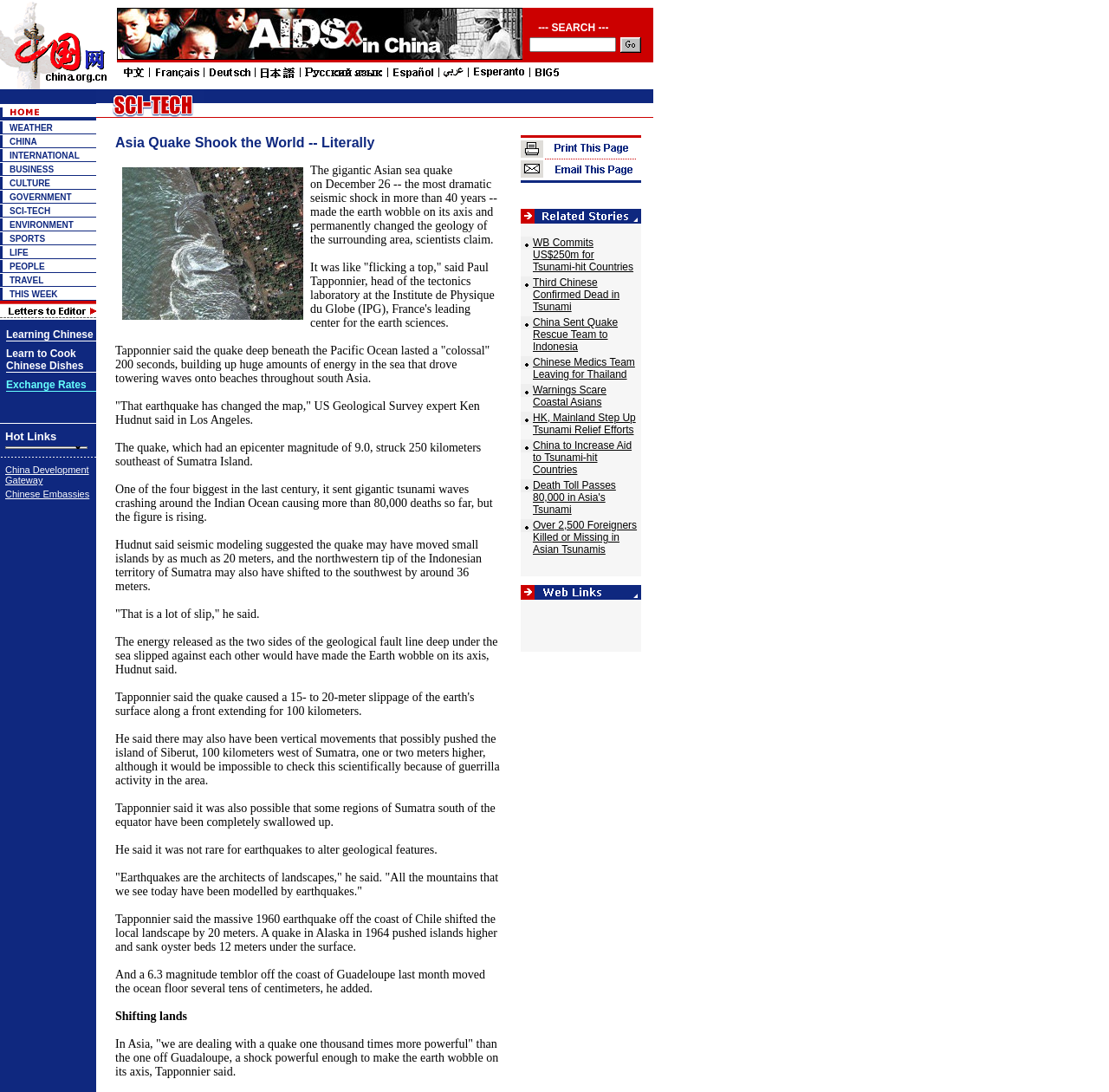Find the bounding box coordinates for the element that must be clicked to complete the instruction: "Click on the China link". The coordinates should be four float numbers between 0 and 1, indicated as [left, top, right, bottom].

[0.009, 0.125, 0.033, 0.134]